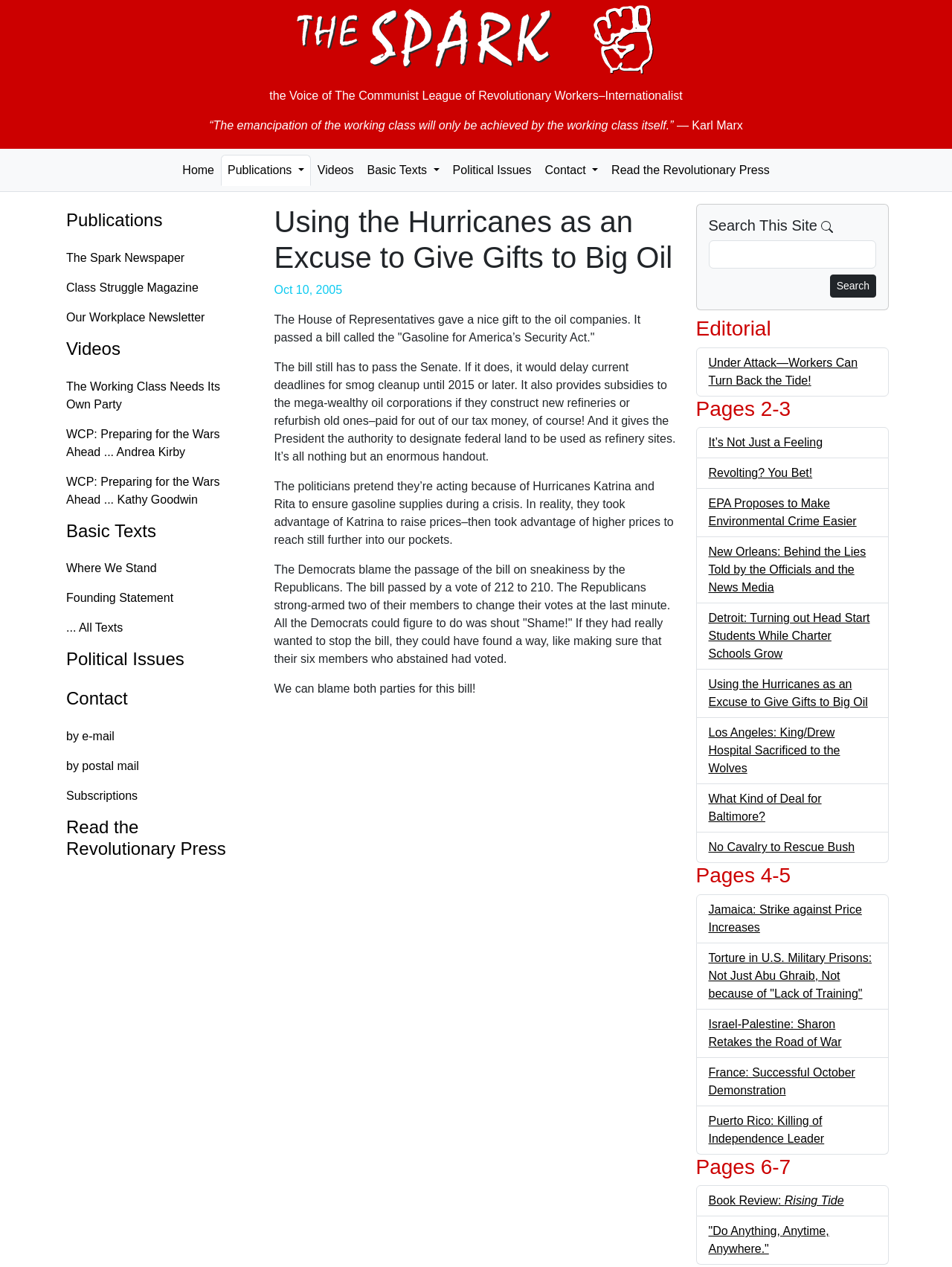How many headings are there on the webpage? Analyze the screenshot and reply with just one word or a short phrase.

11